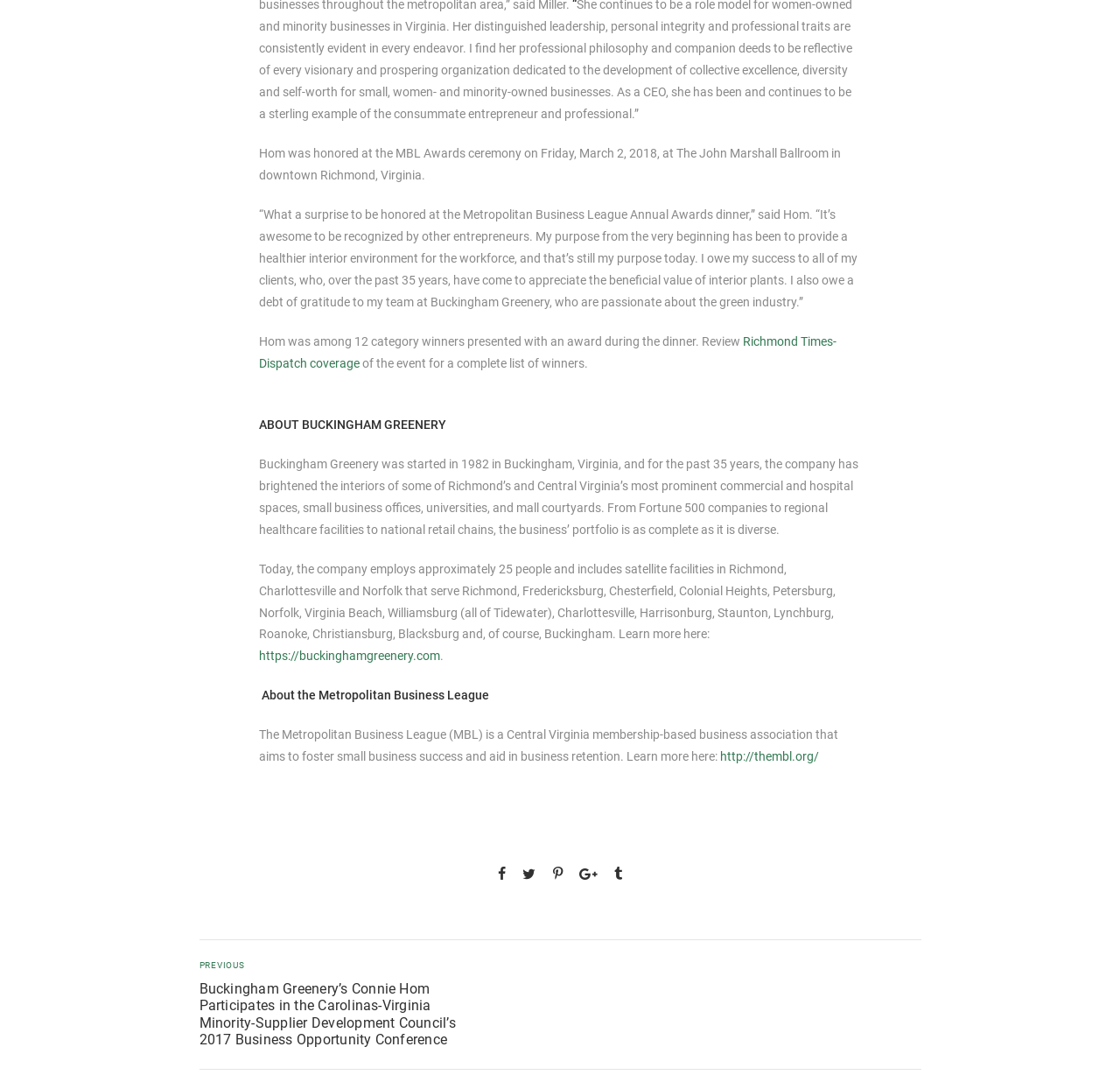Please answer the following question as detailed as possible based on the image: 
How many people does Buckingham Greenery employ?

The answer can be found in the StaticText element that describes the company, which states 'Today, the company employs approximately 25 people...'.